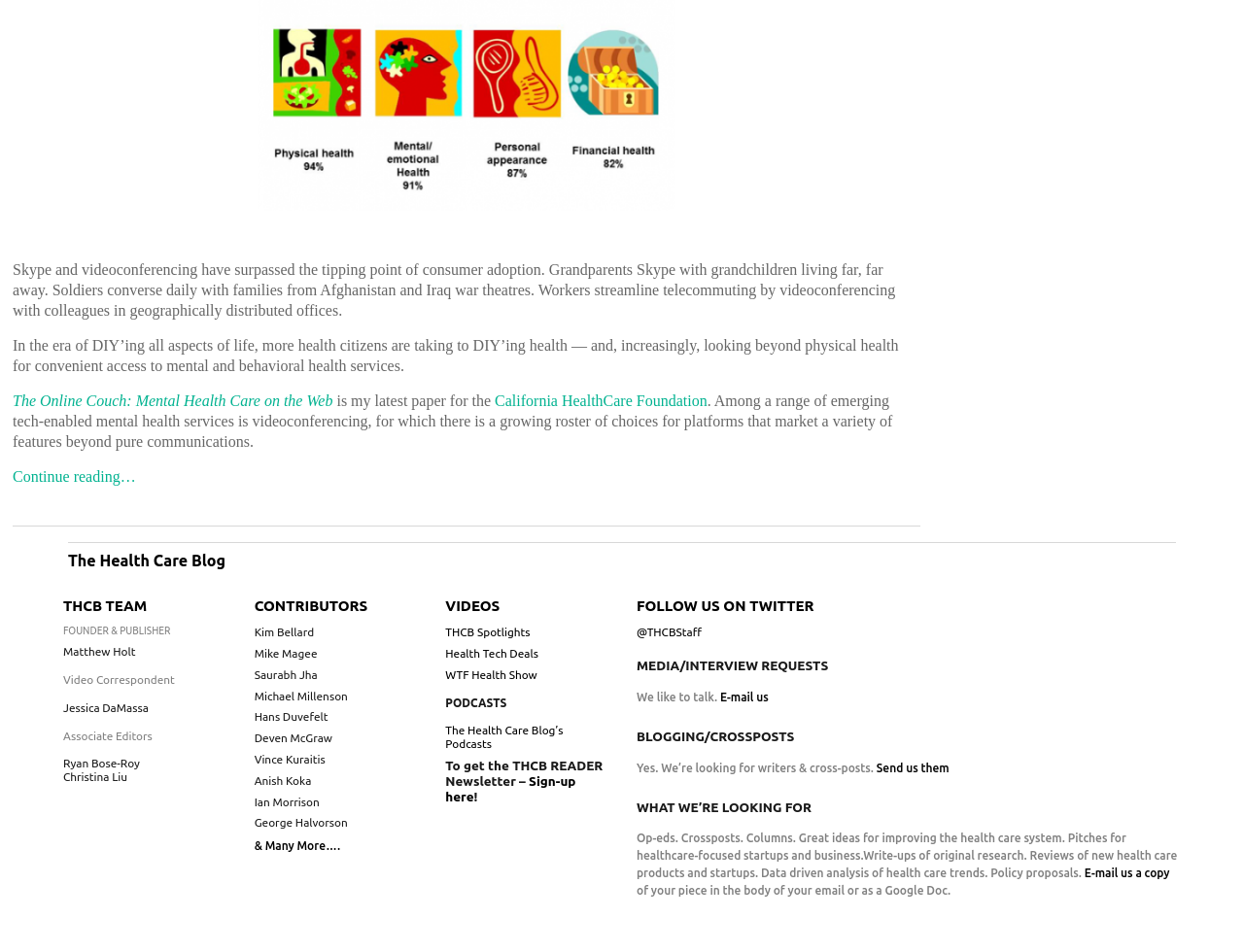What is the name of the podcast mentioned on the webpage?
Your answer should be a single word or phrase derived from the screenshot.

The Health Care Blog’s Podcasts